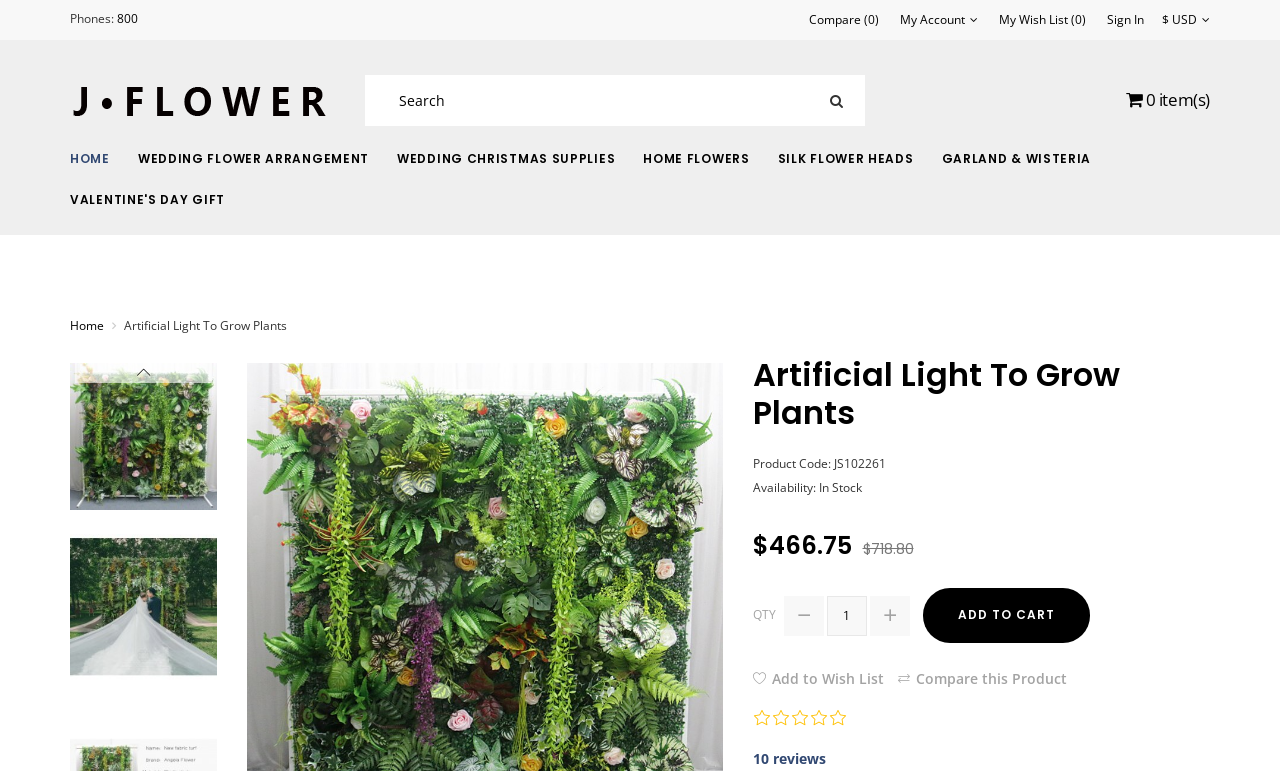Using the details in the image, give a detailed response to the question below:
How many reviews does the product have?

I found the number of reviews by looking at the section that describes the product details, where it says '10 reviews', which indicates that the product has been reviewed by 10 customers.